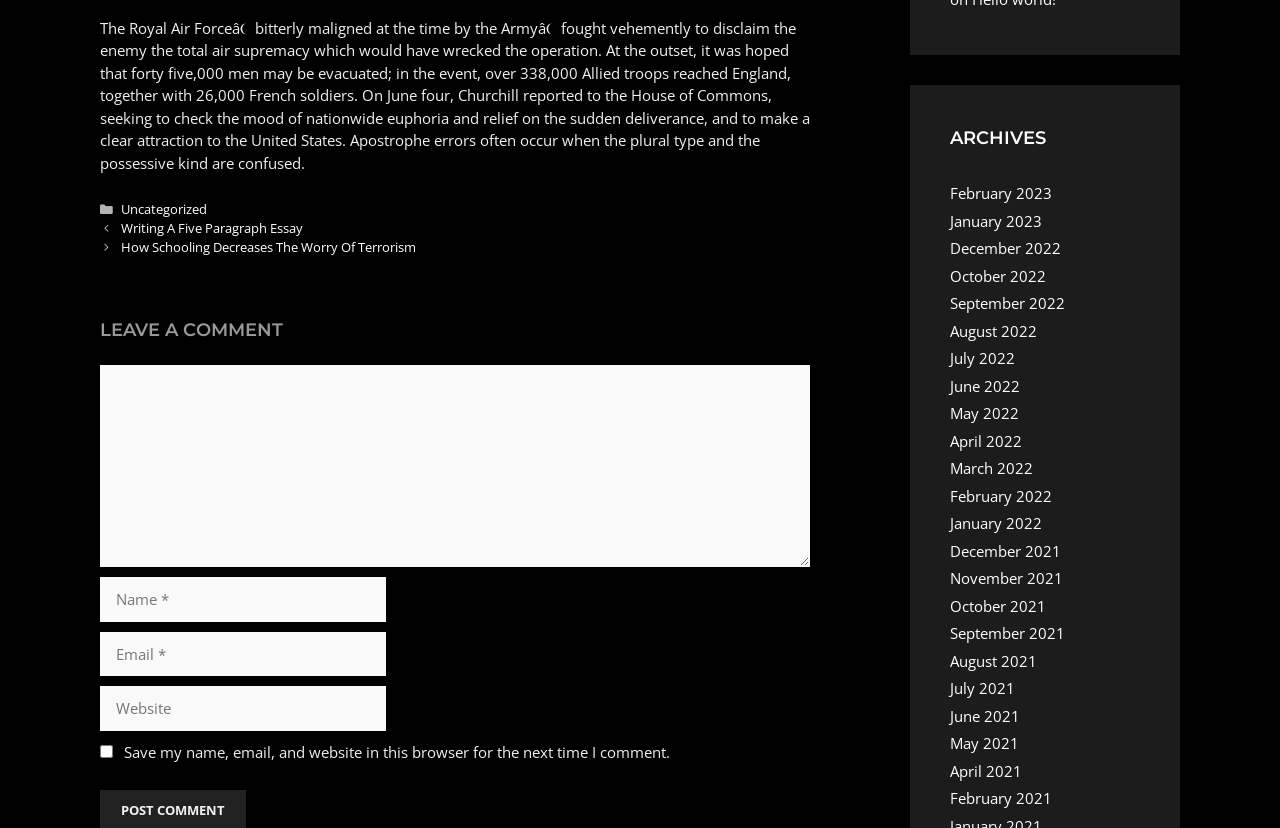Locate the bounding box of the UI element based on this description: "parent_node: Comment name="author" placeholder="Name *"". Provide four float numbers between 0 and 1 as [left, top, right, bottom].

[0.078, 0.697, 0.302, 0.751]